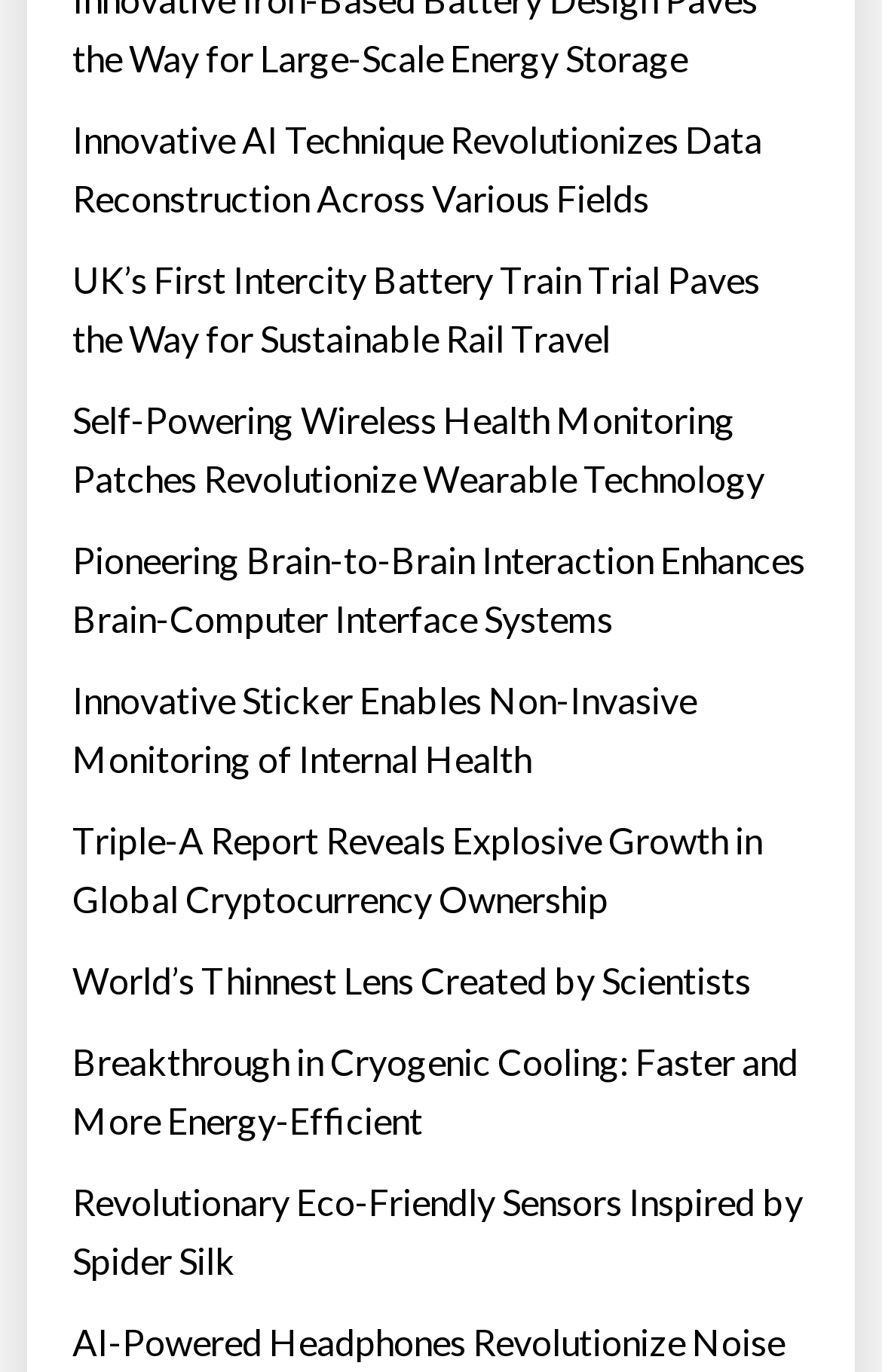Determine the bounding box coordinates of the clickable area required to perform the following instruction: "Learn about B2B eCommerce Portal". The coordinates should be represented as four float numbers between 0 and 1: [left, top, right, bottom].

None